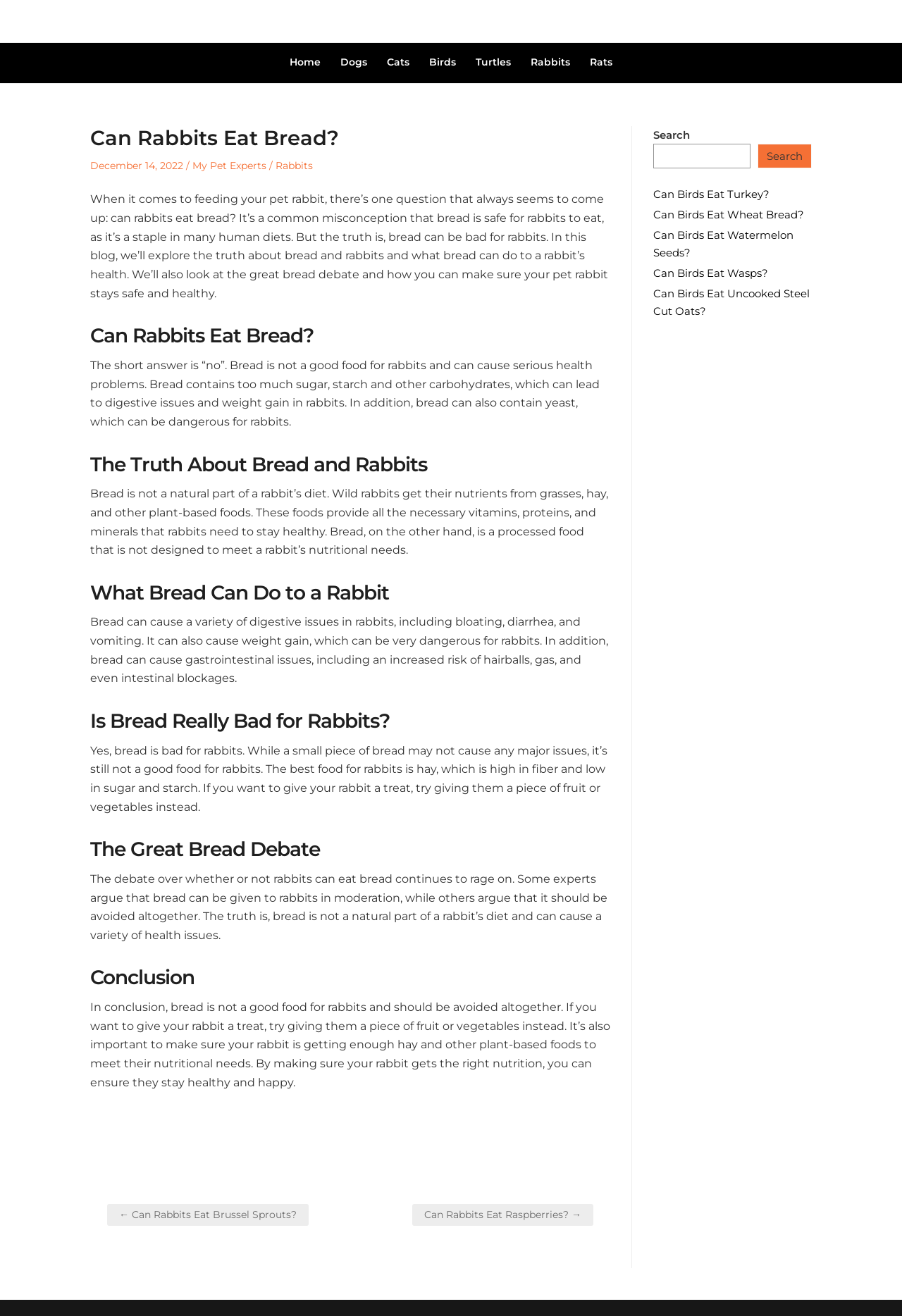Locate the bounding box coordinates of the clickable element to fulfill the following instruction: "Visit UWI". Provide the coordinates as four float numbers between 0 and 1 in the format [left, top, right, bottom].

None